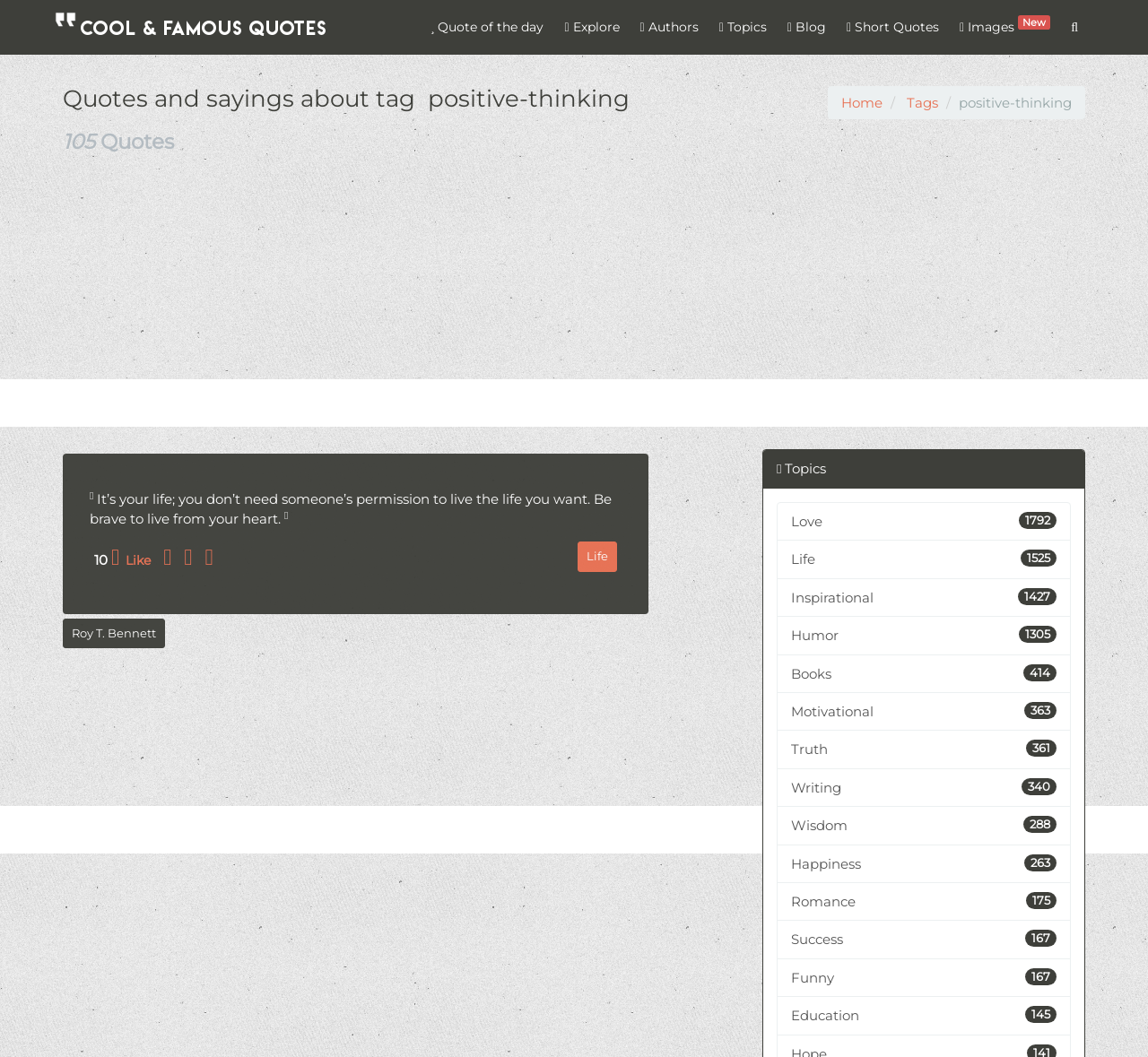Who is the author of the quote 'It’s only after you’ve stepped outside your comfort zone that you begin to change, grow, and transform.'?
Examine the image closely and answer the question with as much detail as possible.

I found the author by looking at the link below the quote of the day, which says 'inspirational quotes - Image for quote : It’s only after you’ve stepped outside your comfort zone that you begin to change, grow, and transform.' The author's name is Roy T. Bennett.